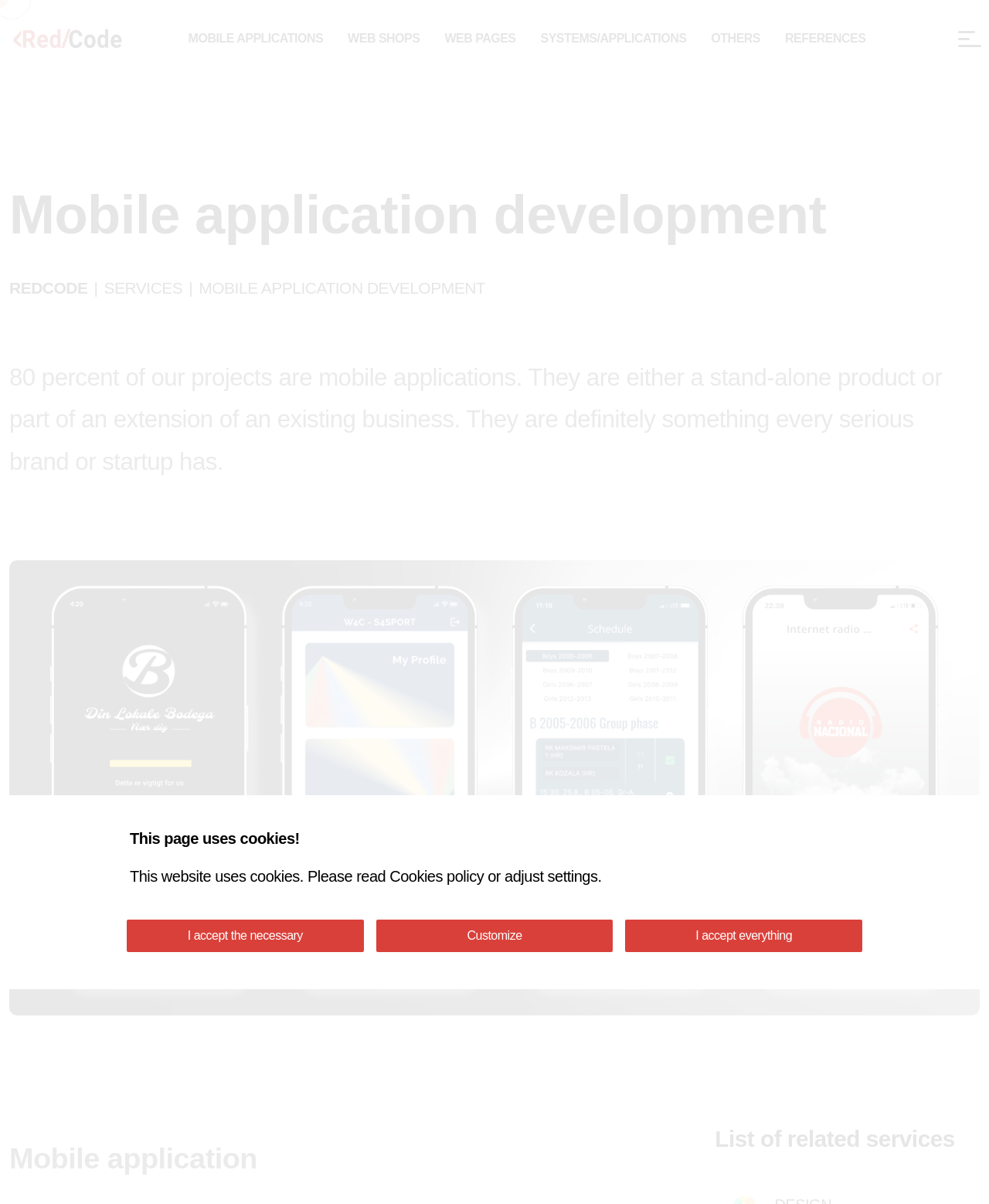Identify the title of the webpage and provide its text content.

Mobile application development